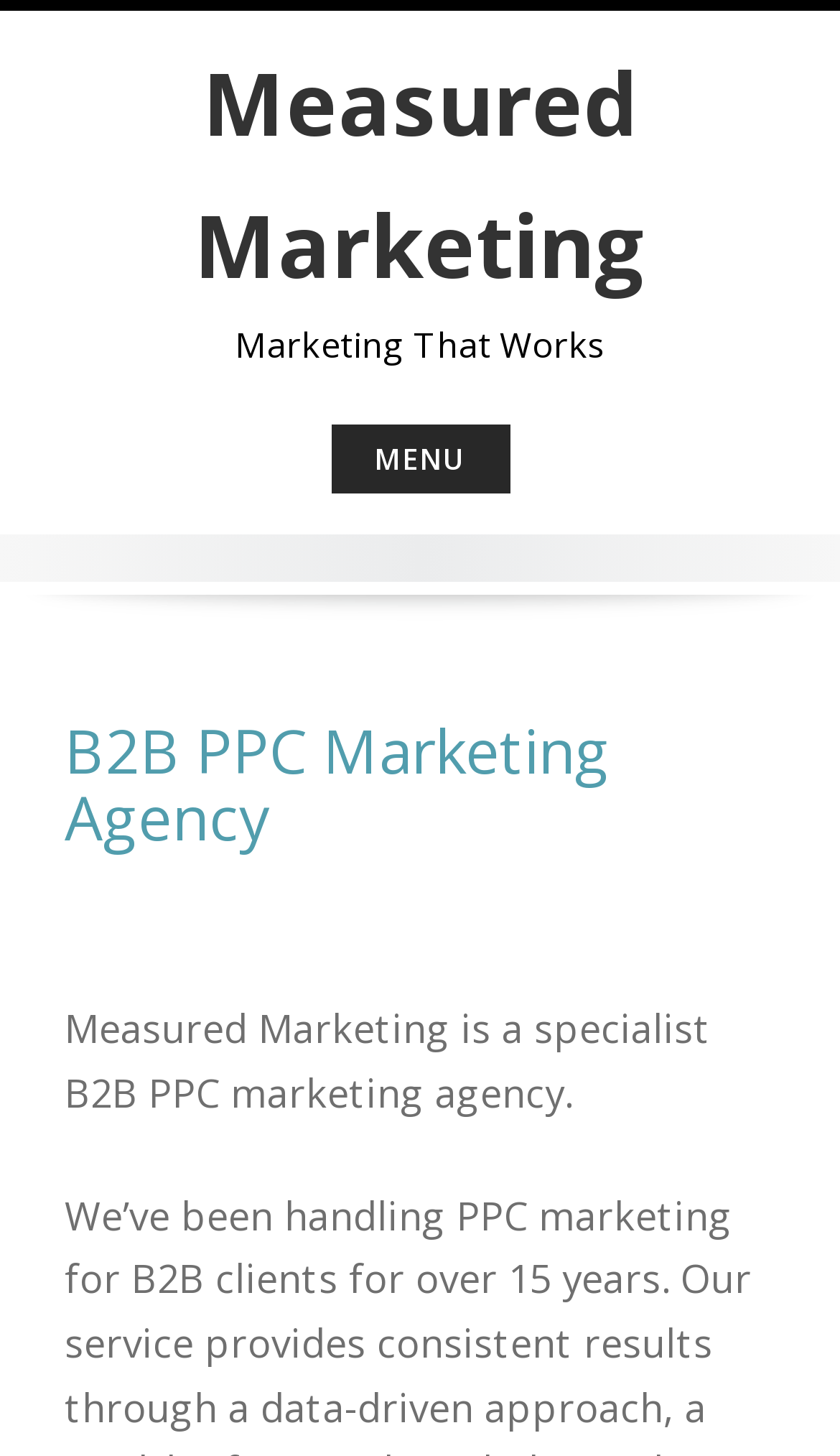Generate a thorough caption detailing the webpage content.

The webpage is about a B2B PPC marketing agency, with a focus on providing a great return on investment for clients. At the top left of the page, there is a "Skip to content" link, followed by a link to "Measured Marketing" at the top center. Below this, there is a heading that reads "Marketing That Works" and a "MENU" button to the right of it. 

On the top right side of the page, there is a shadow image that spans the entire width. Below this image, there is a header section that contains a heading "B2B PPC Marketing Agency" at the top center. 

Underneath the header, there is a brief description of the agency, stating that "Measured Marketing is a specialist B2B PPC marketing agency." This text is positioned at the top center of the page, slightly below the header.